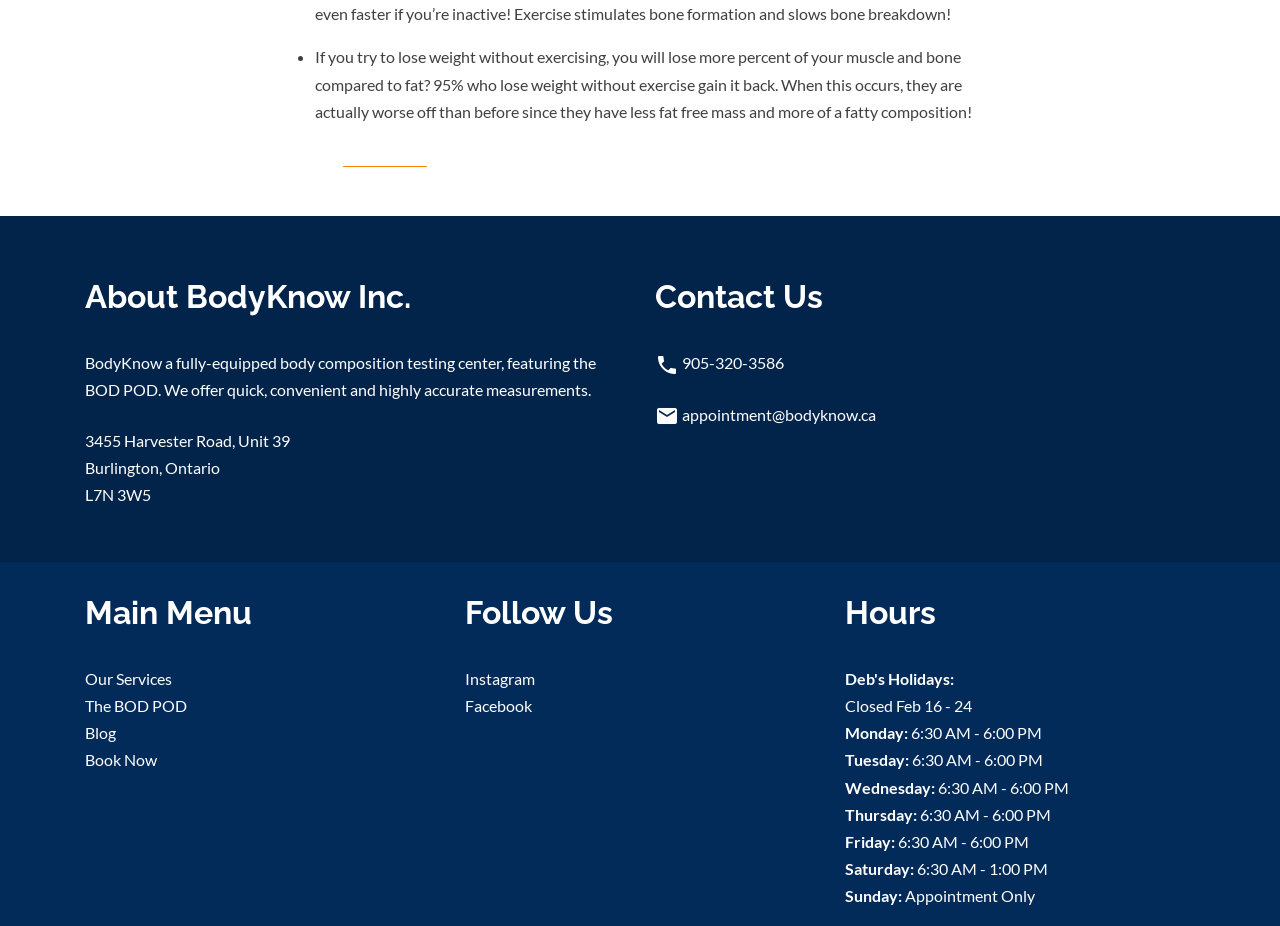Please find the bounding box for the following UI element description. Provide the coordinates in (top-left x, top-left y, bottom-right x, bottom-right y) format, with values between 0 and 1: Book Now

[0.066, 0.81, 0.123, 0.831]